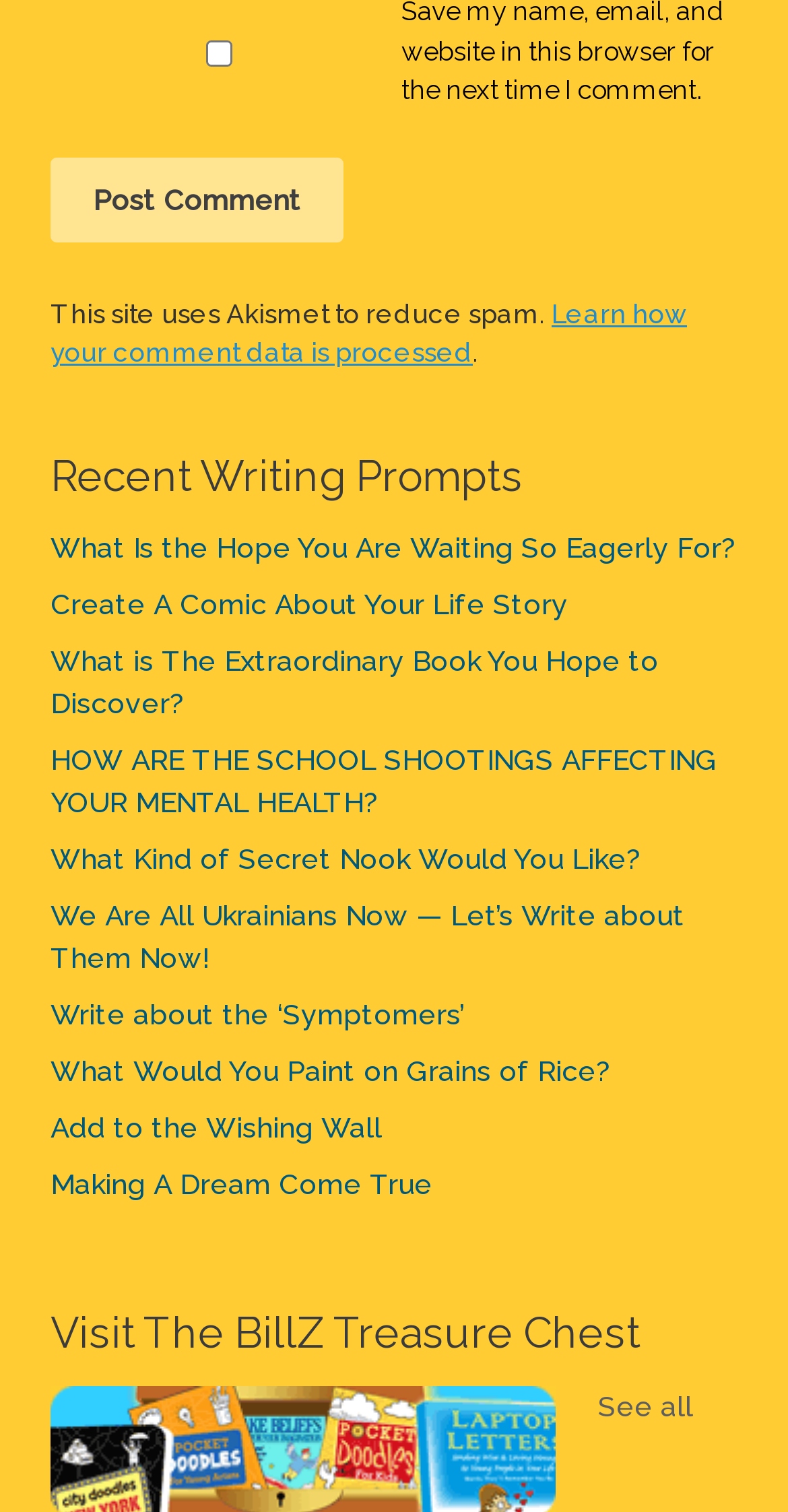How many links are there under 'Recent Writing Prompts'?
Look at the image and provide a short answer using one word or a phrase.

11